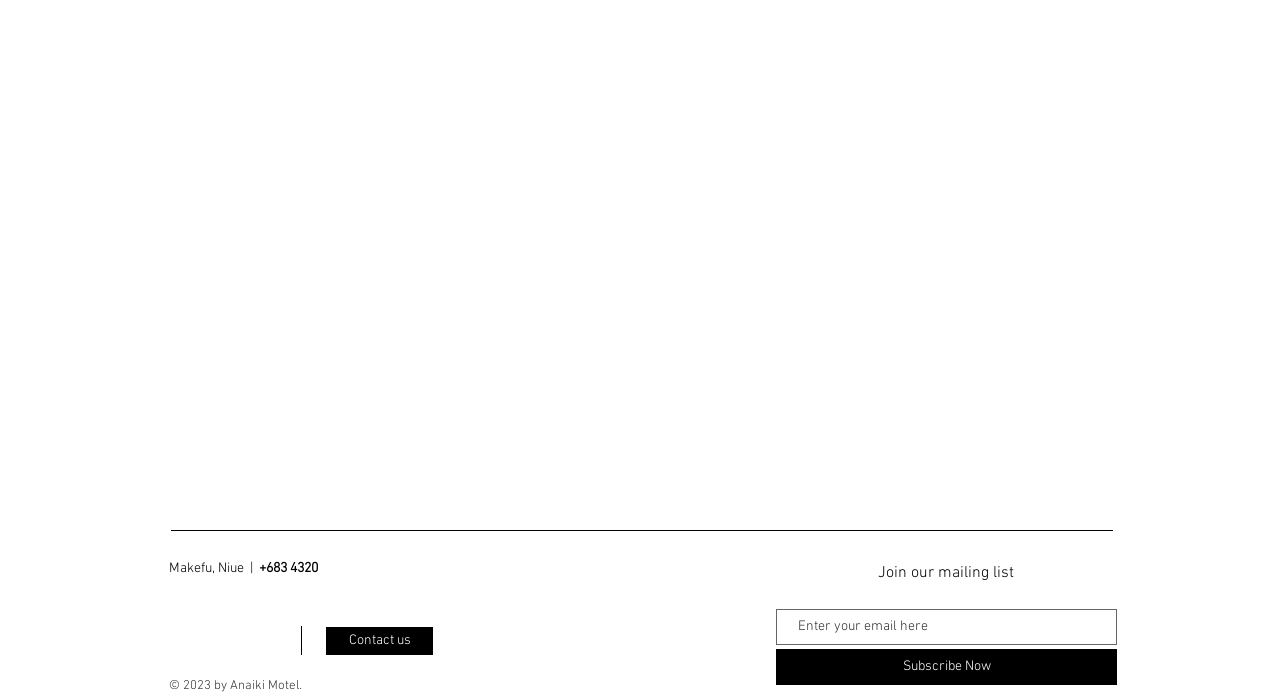Using the provided element description, identify the bounding box coordinates as (top-left x, top-left y, bottom-right x, bottom-right y). Ensure all values are between 0 and 1. Description: Contact us

[0.255, 0.906, 0.338, 0.947]